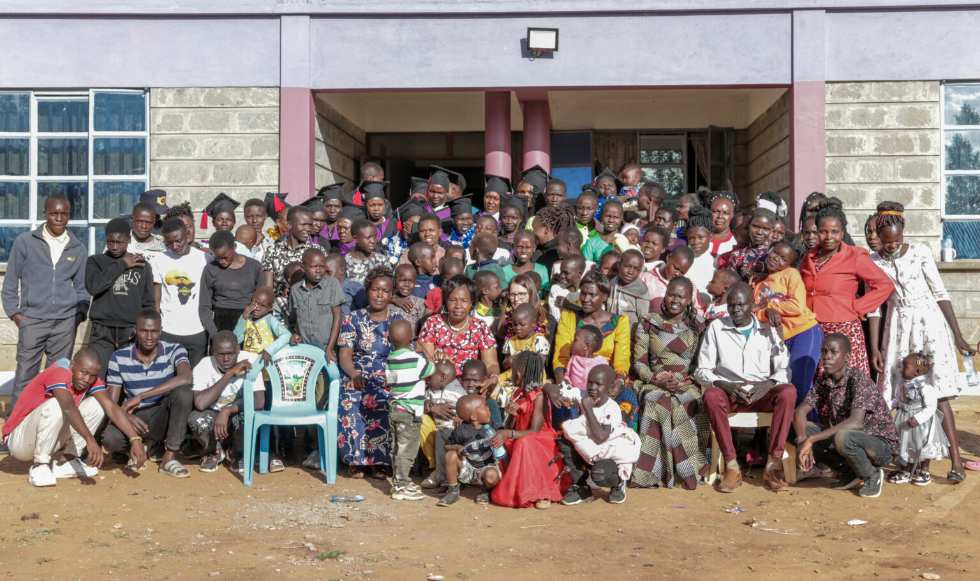What are the graduates learning at BFFT?
Using the information from the image, answer the question thoroughly.

According to the caption, the women at BFFT are learning valuable skills in trade and business management, which will help them establish their small businesses and achieve financial independence.